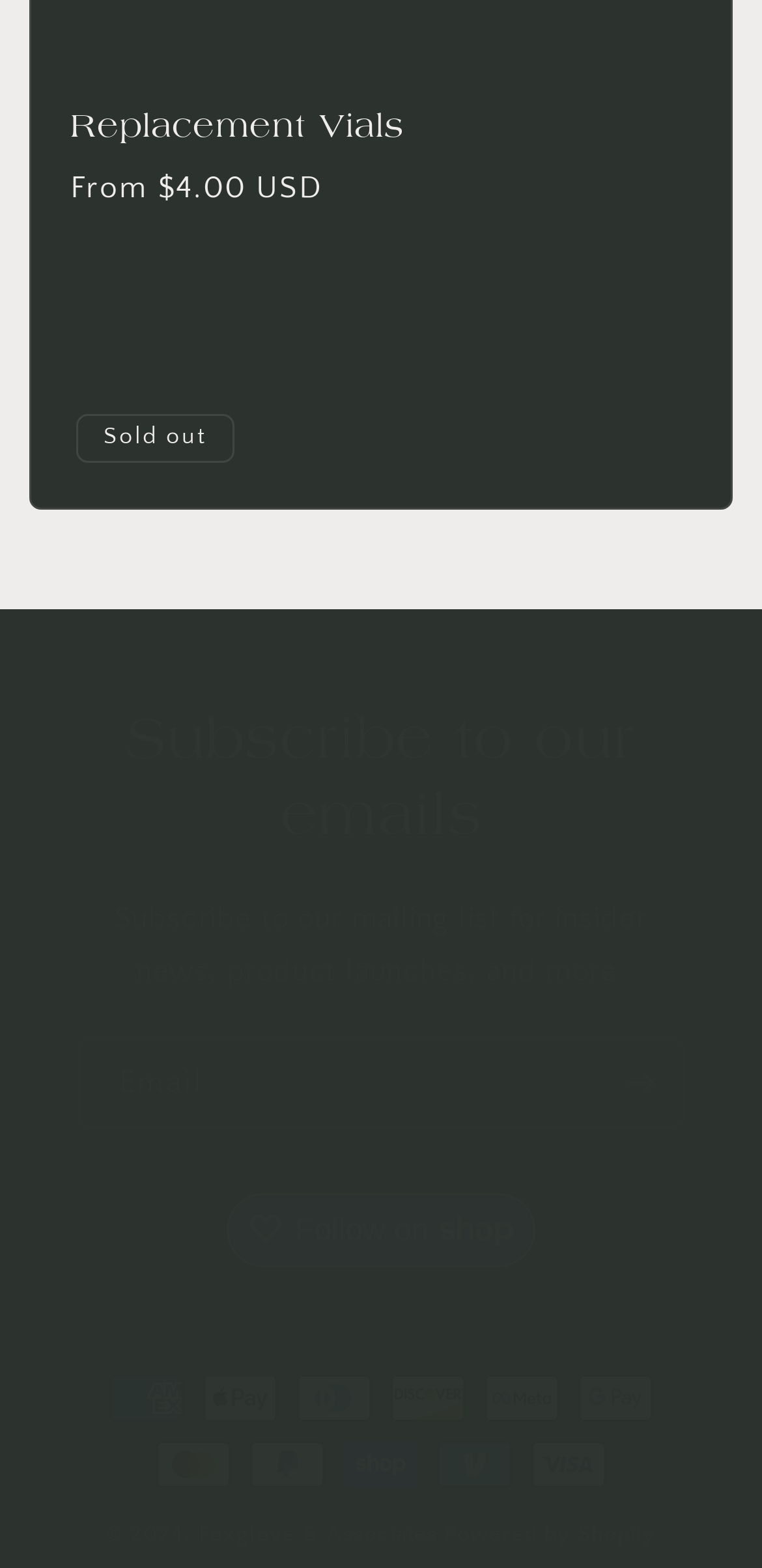What is the platform that powers the website?
Based on the screenshot, provide your answer in one word or phrase.

Shopify